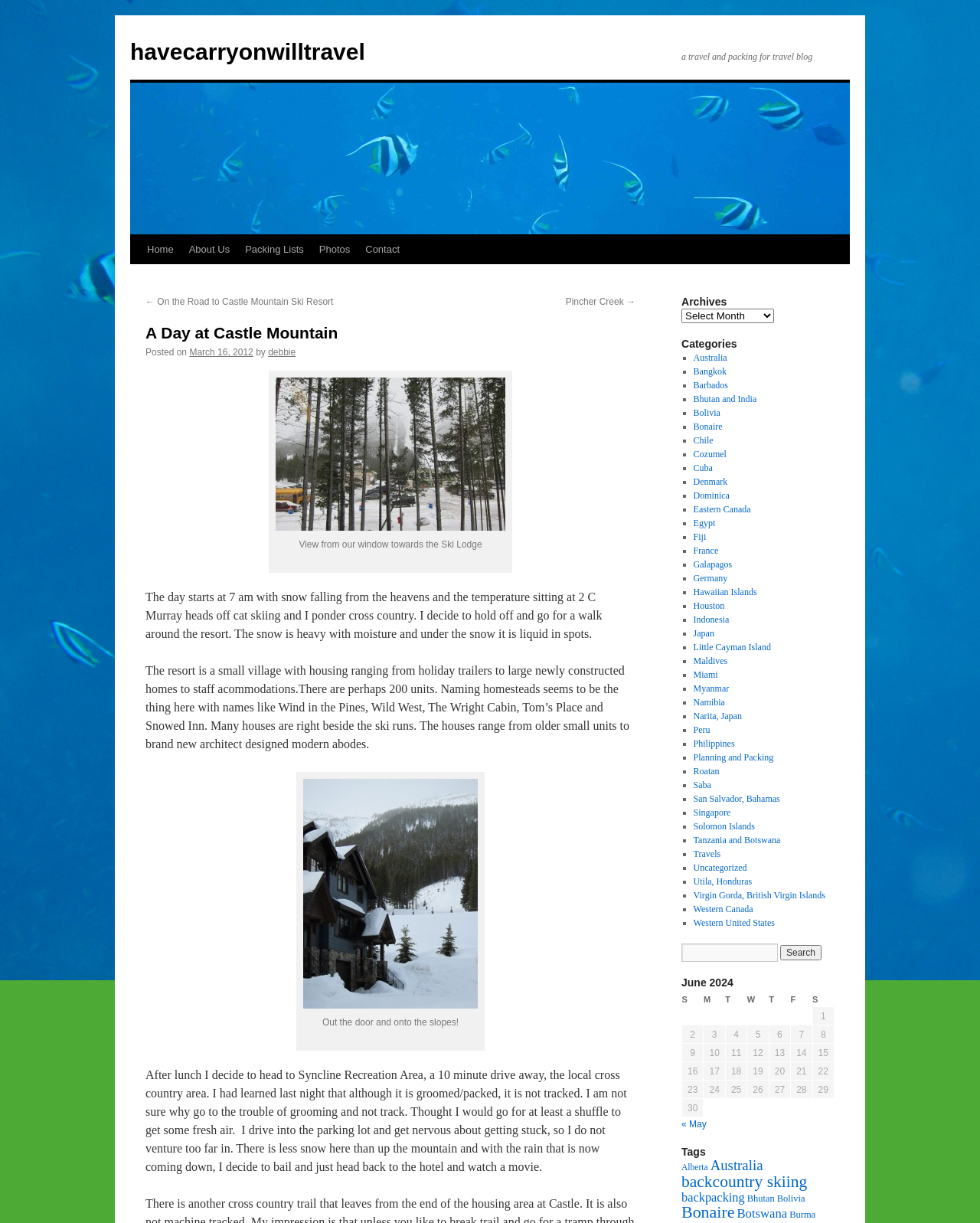Please locate the bounding box coordinates of the element that should be clicked to complete the given instruction: "Explore the 'Categories' dropdown".

[0.695, 0.252, 0.79, 0.264]